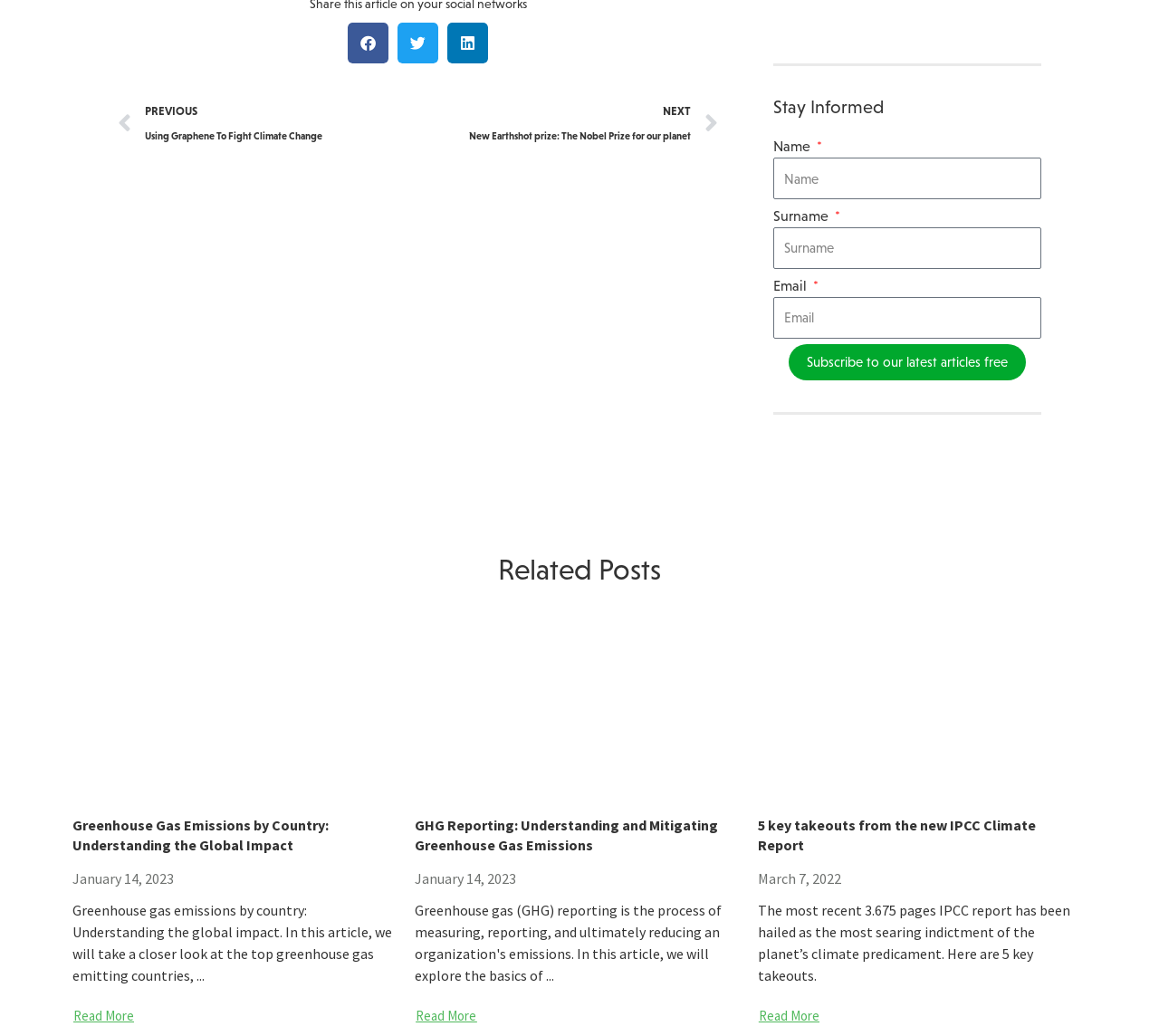Identify the bounding box of the UI element that matches this description: "parent_node: Surname name="form_fields[mcsubsurname]" placeholder="Surname"".

[0.667, 0.22, 0.898, 0.259]